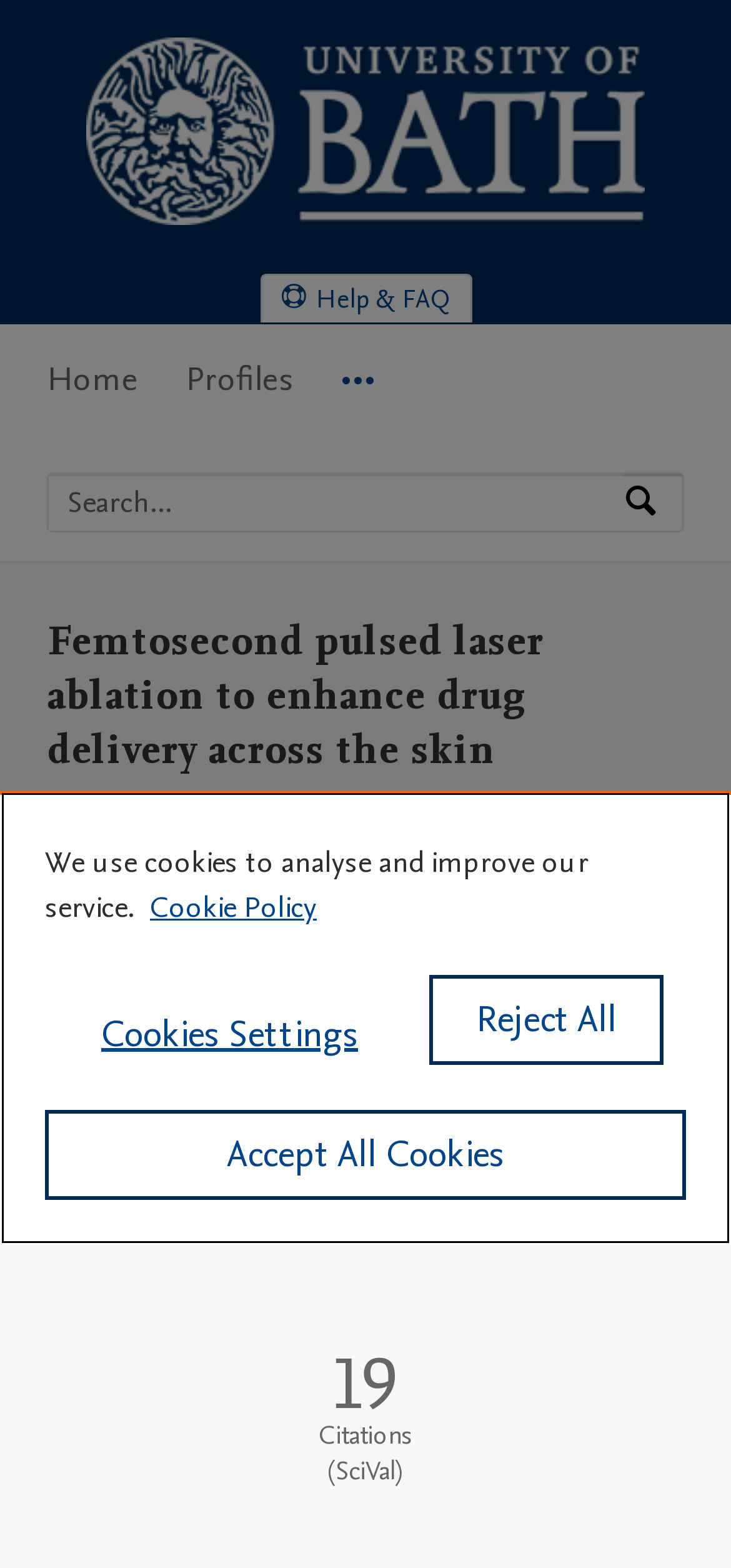Please use the details from the image to answer the following question comprehensively:
How many authors are listed for this research?

I counted the number of links and static text elements that appear to be author names, which are Hazel Garvie-Cook, James M. Stone, Fei Yu, and Richard H. Guy, and Sergey N. Gordeev.